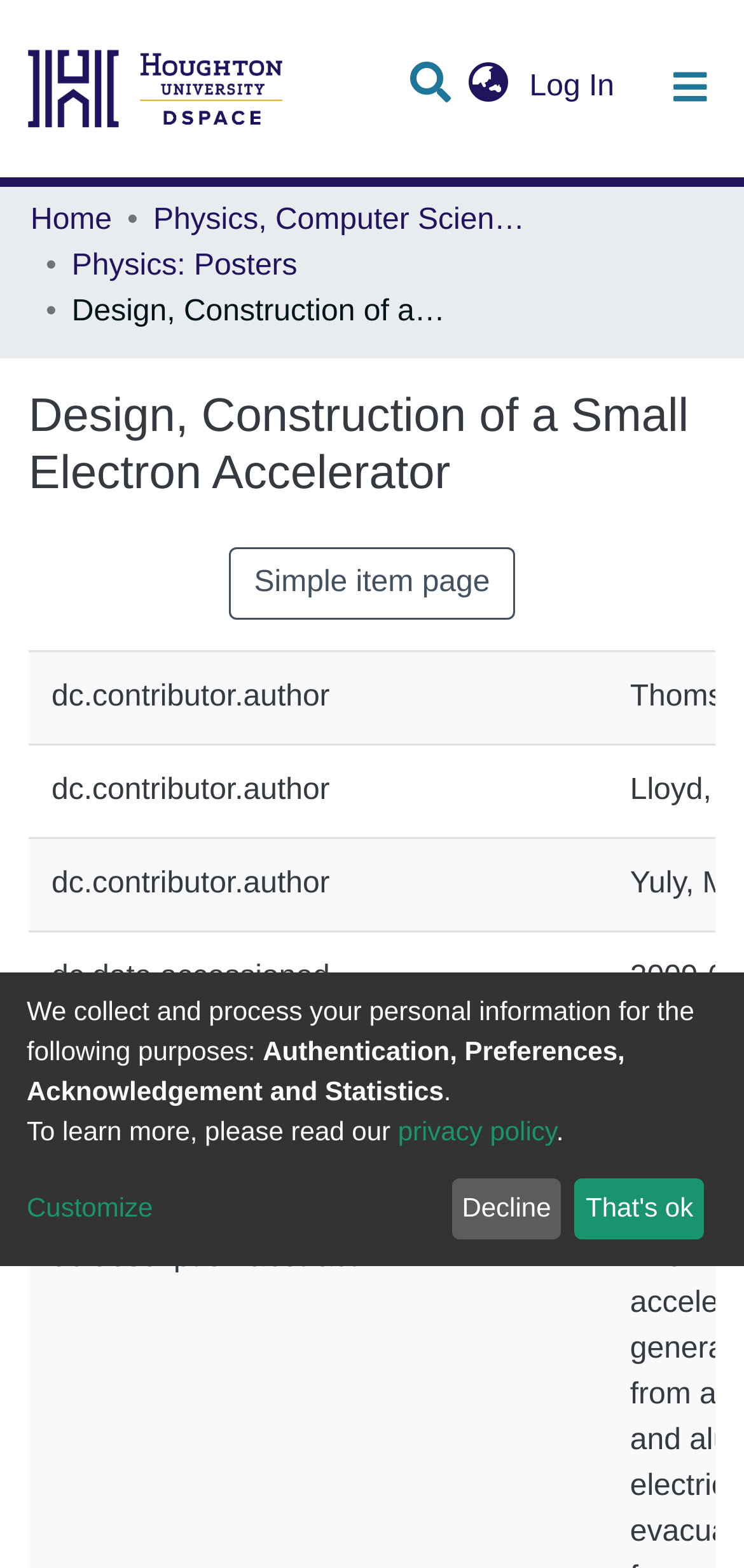Can you find the bounding box coordinates of the area I should click to execute the following instruction: "View item details"?

[0.308, 0.349, 0.692, 0.396]